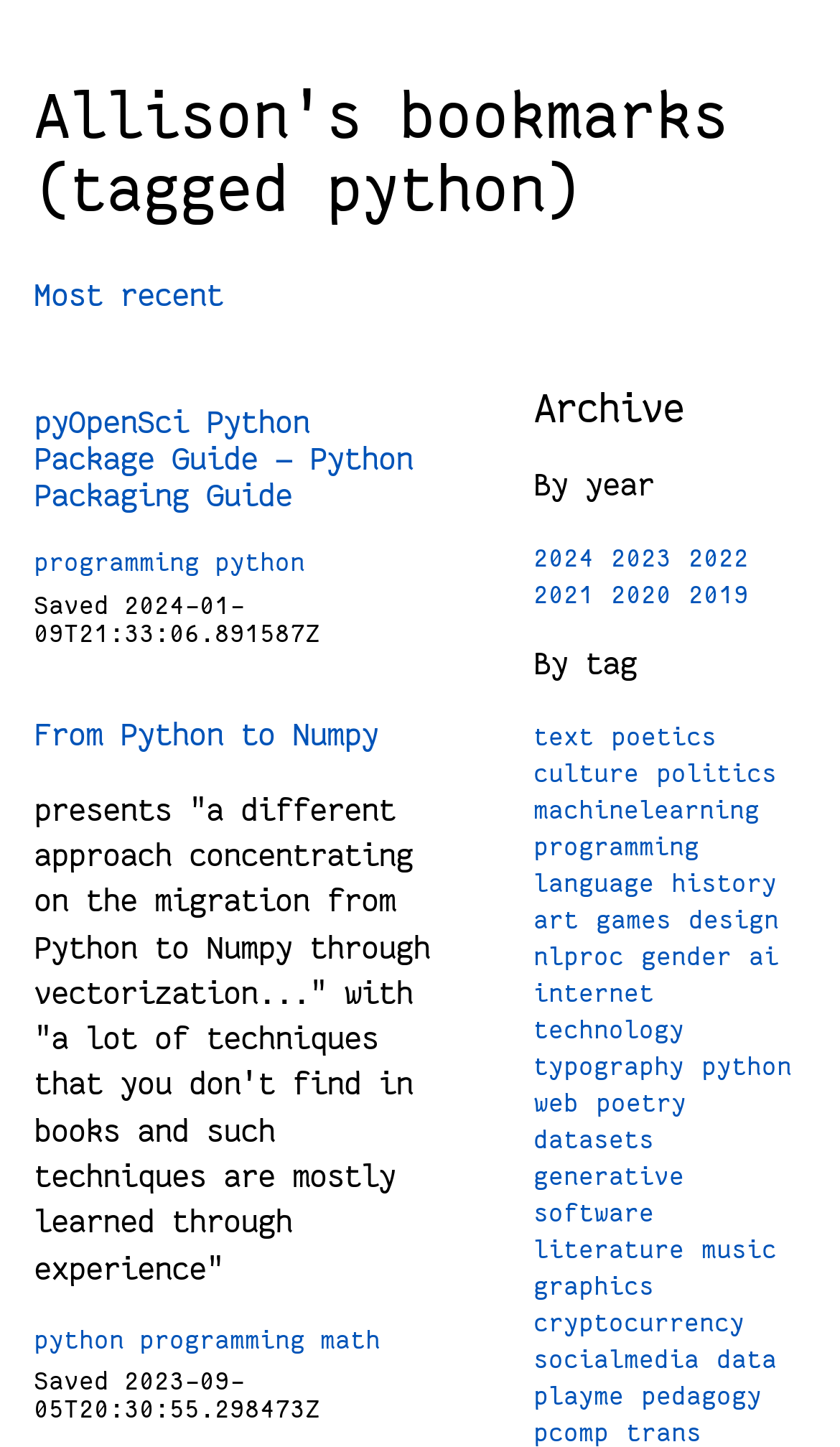Utilize the information from the image to answer the question in detail:
How many tags are available on this webpage?

I counted the number of link elements under the 'By tag' section, which are from [834] to [879], and found that there are 30 tags available on this webpage.